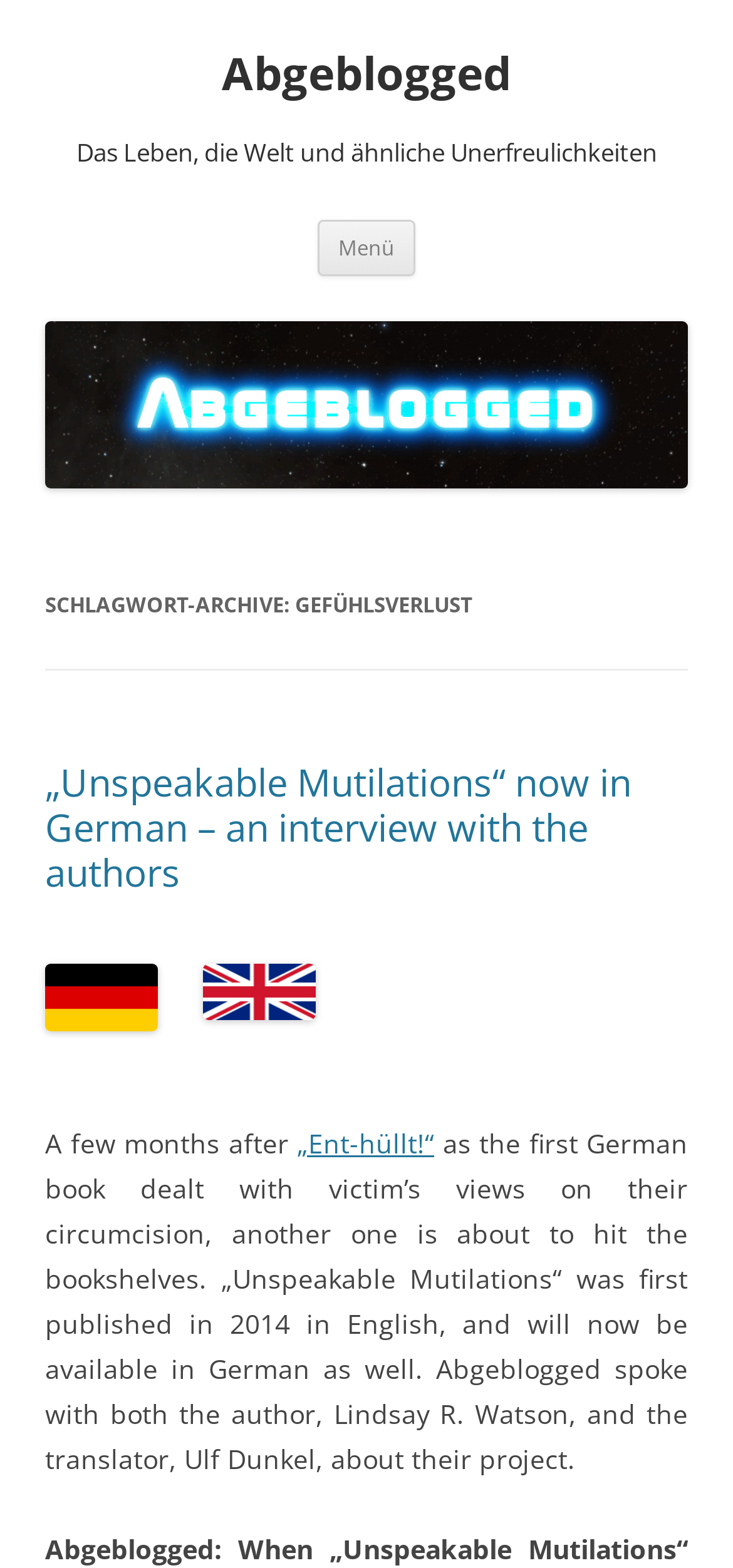Answer the question using only one word or a concise phrase: What is the language of the flag icon?

German